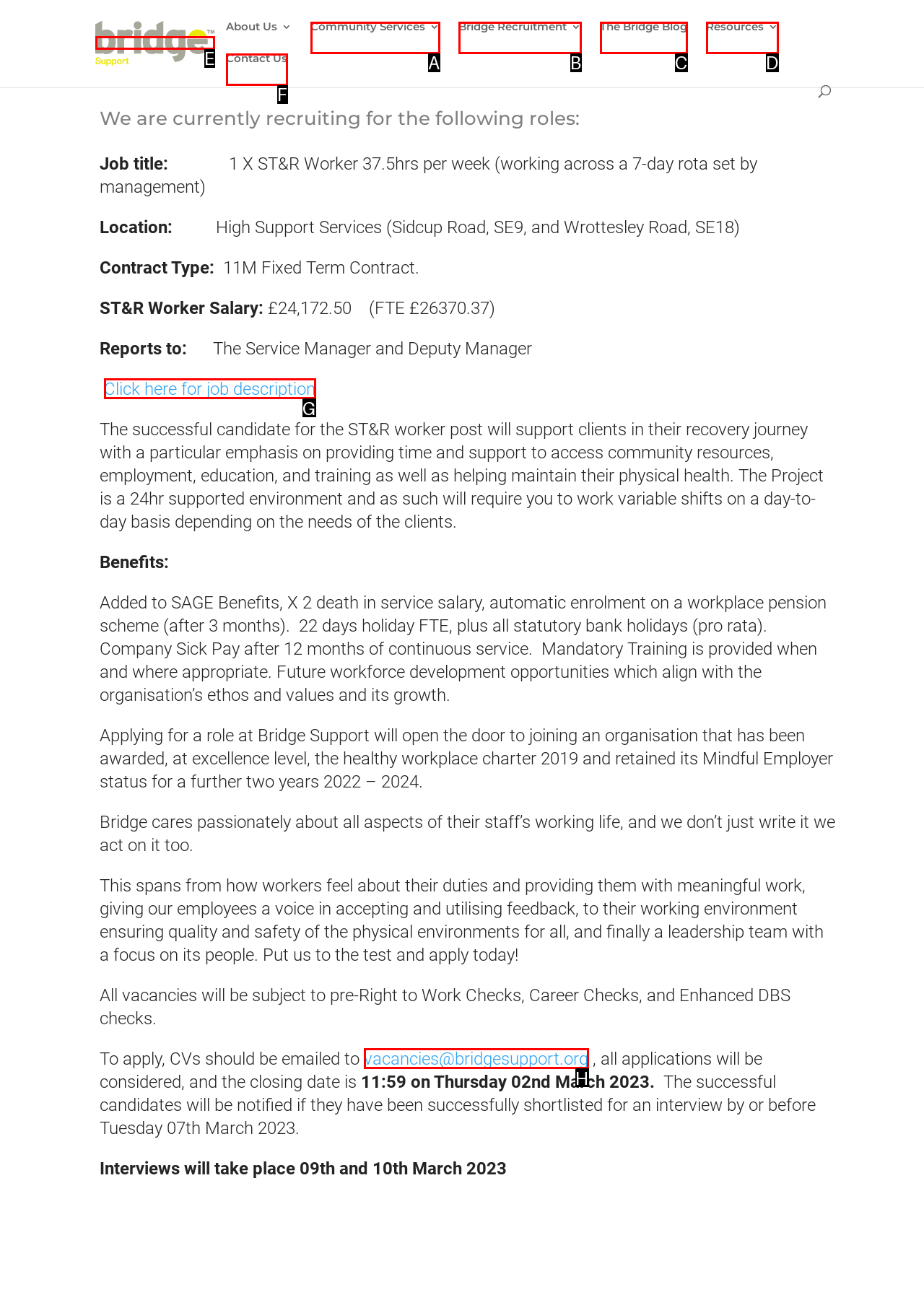Identify the option that corresponds to: Click here for job description
Respond with the corresponding letter from the choices provided.

G